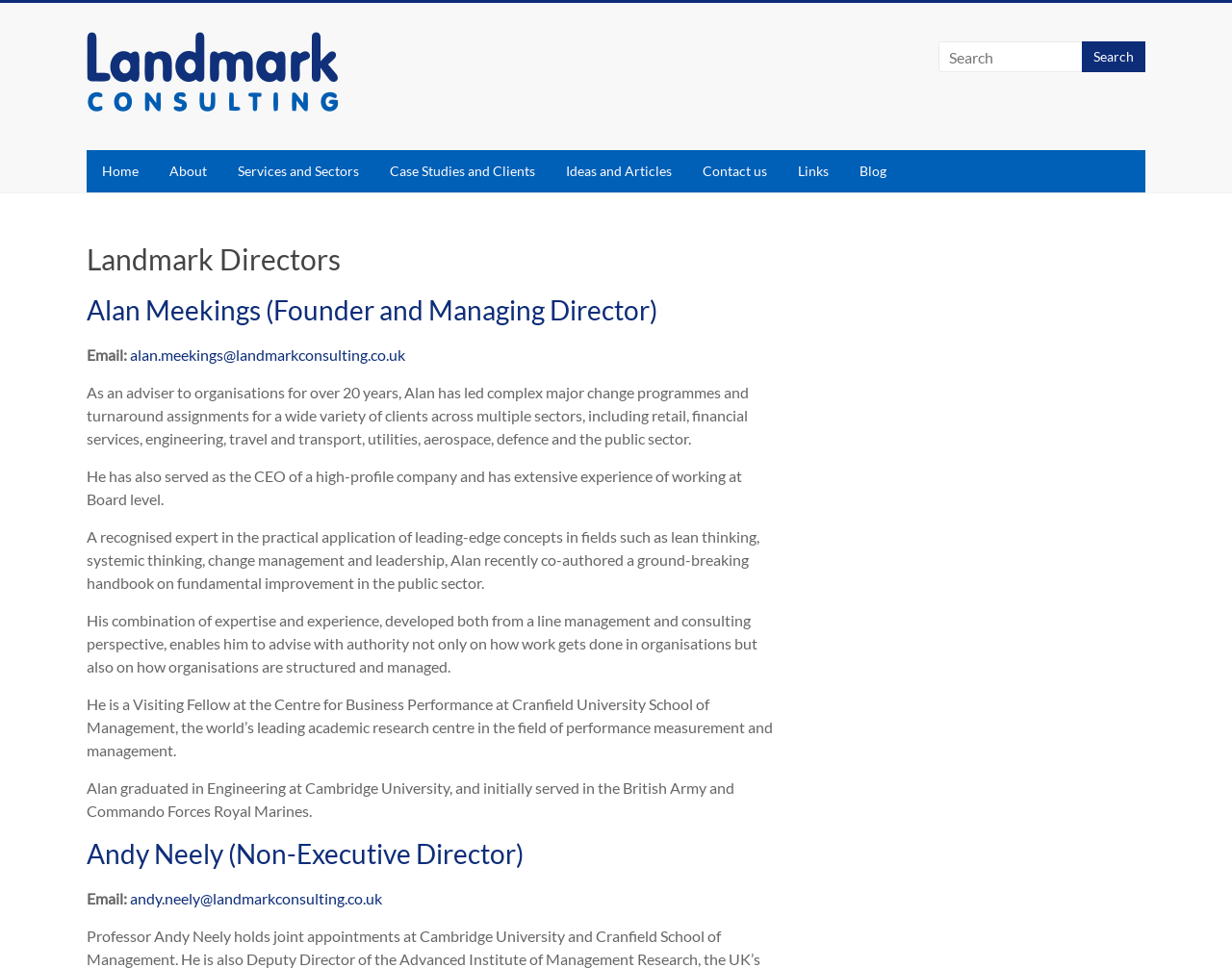Please identify the bounding box coordinates of the region to click in order to complete the given instruction: "Go to Home page". The coordinates should be four float numbers between 0 and 1, i.e., [left, top, right, bottom].

[0.07, 0.155, 0.125, 0.199]